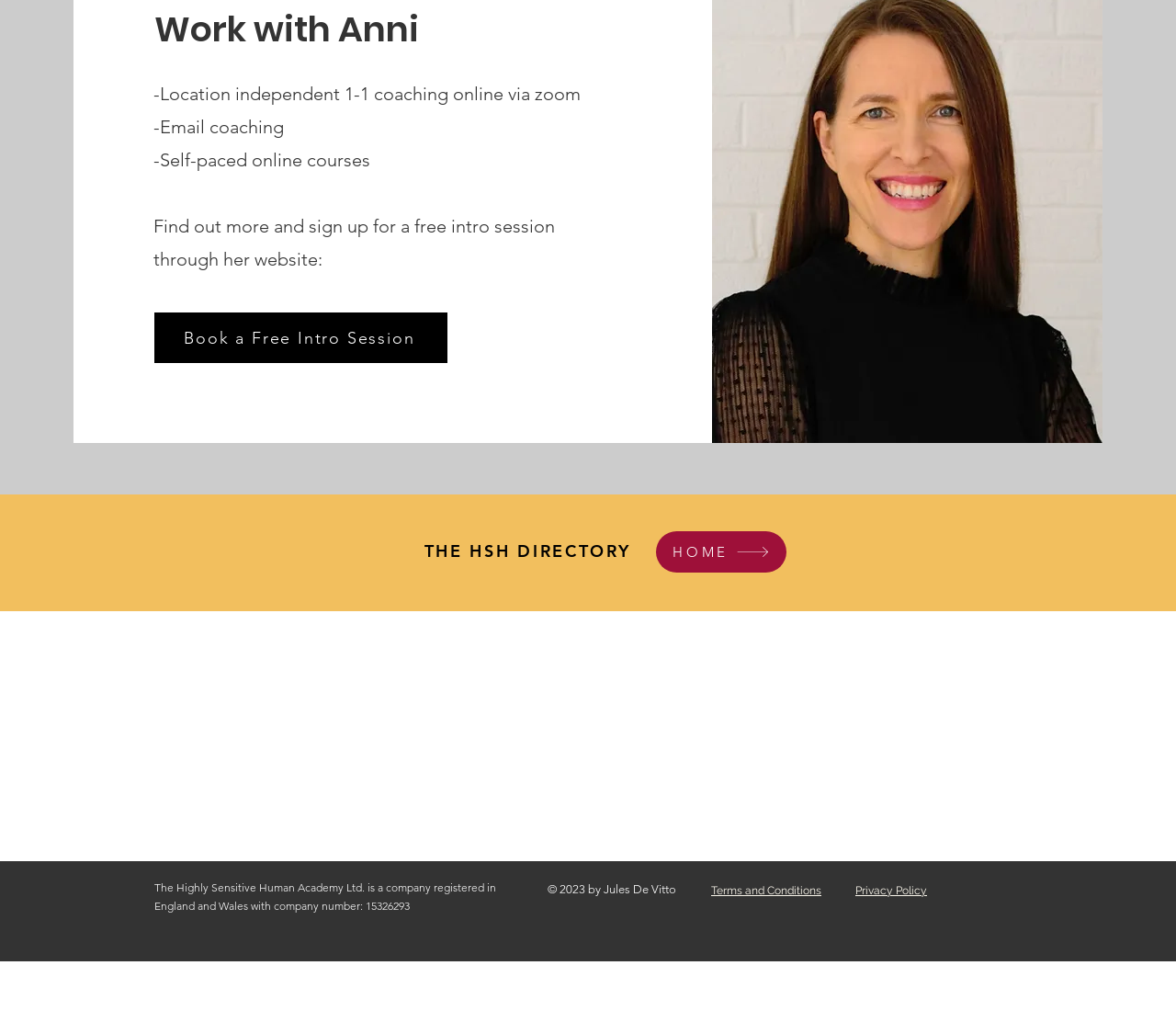What social media platforms are linked on the webpage?
We need a detailed and meticulous answer to the question.

The webpage has a social bar section that links to various social media platforms, including LinkedIn, Spotify, Facebook, and Instagram. These links are likely to Anni's or the HSH Academy's official profiles on these platforms.